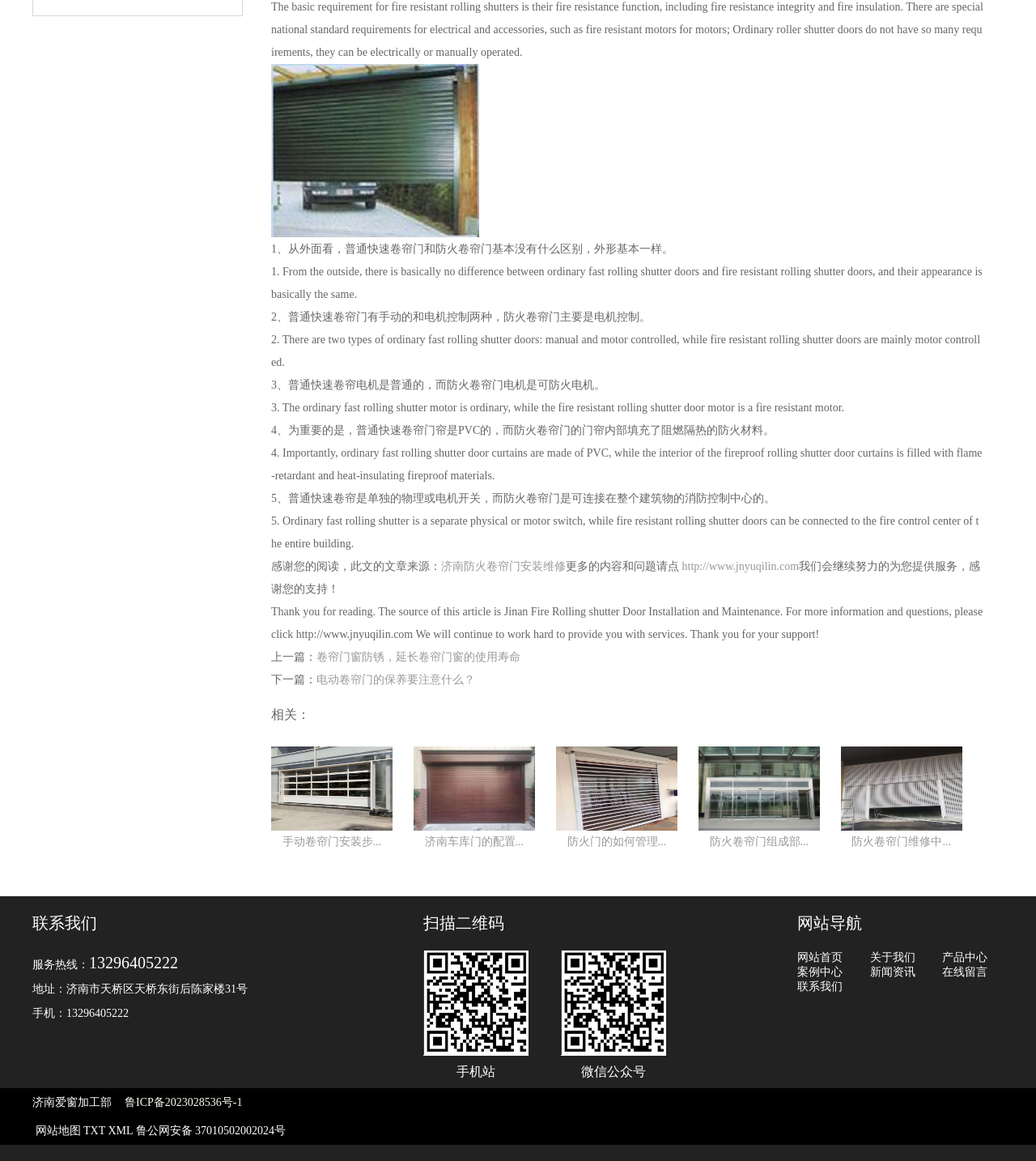What is the address of the company?
Utilize the information in the image to give a detailed answer to the question.

The address of the company is listed at the bottom of the webpage as 济南市天桥区天桥东街后陈家楼31号.